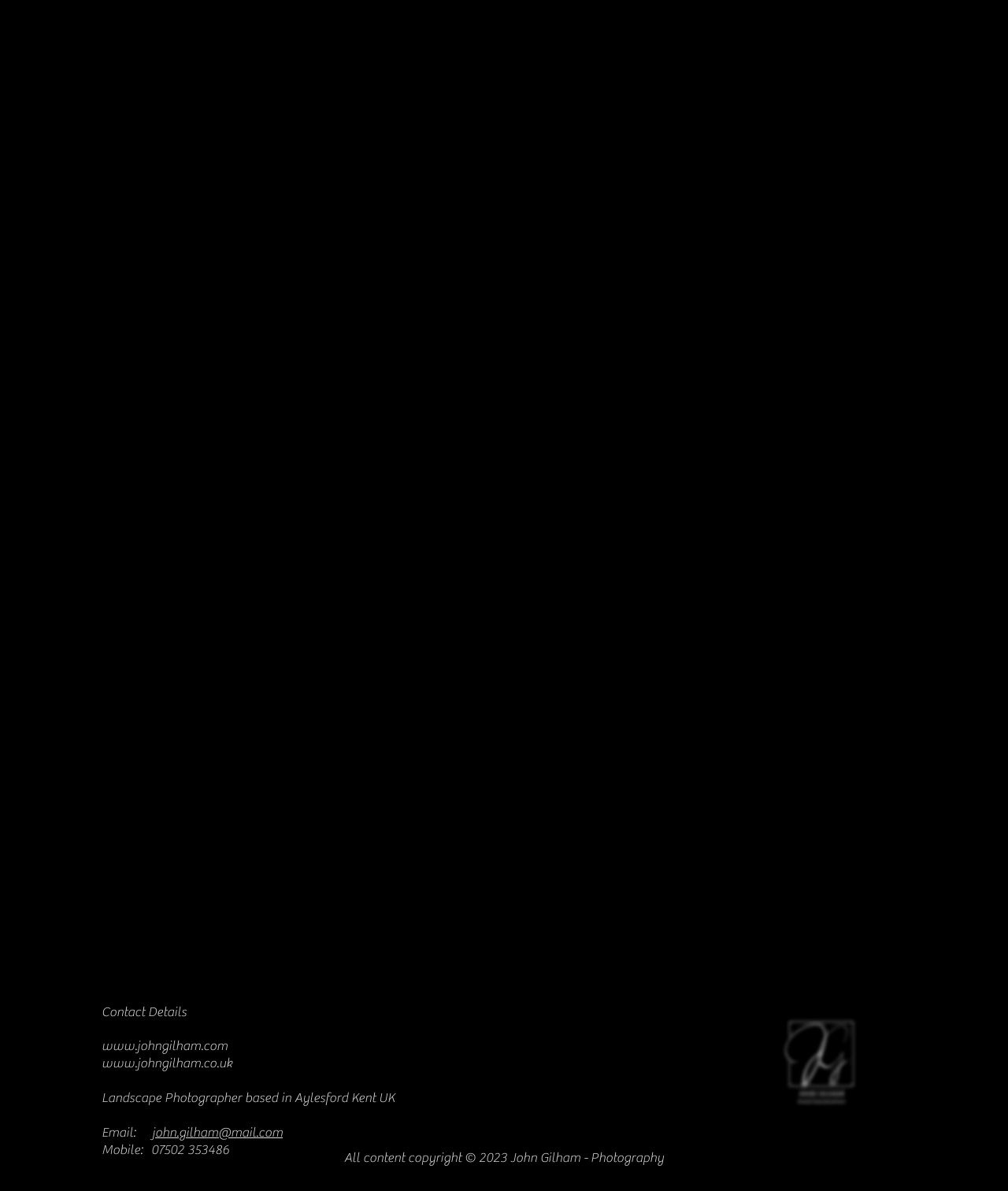Answer the question using only one word or a concise phrase: What is the photographer's mobile number?

07502 353486